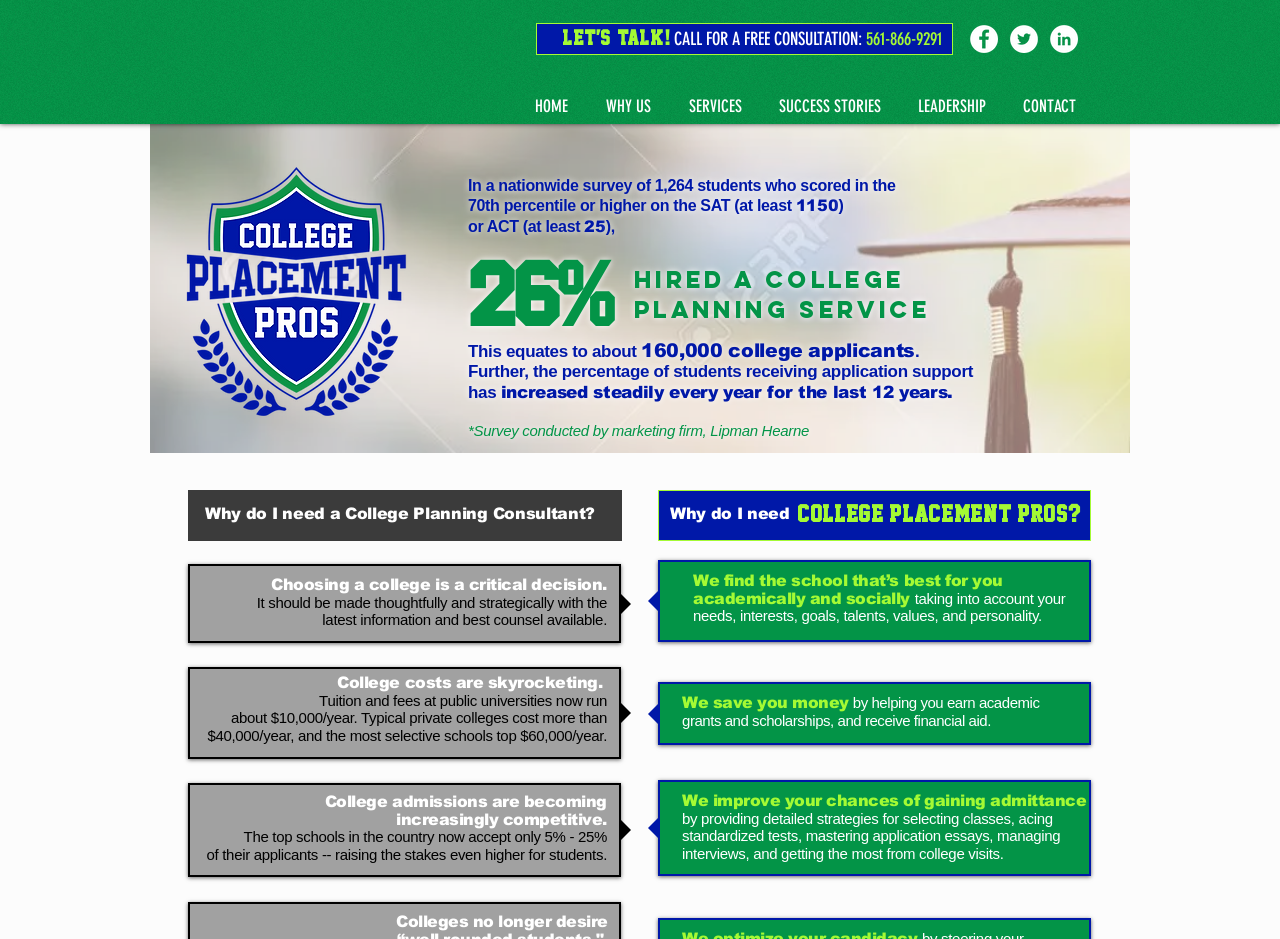What is the phone number for a free consultation?
Ensure your answer is thorough and detailed.

I found the phone number by looking at the text 'CALL FOR A FREE CONSULTATION:' and the adjacent text '561-866-9291' which is likely the phone number for the consultation.